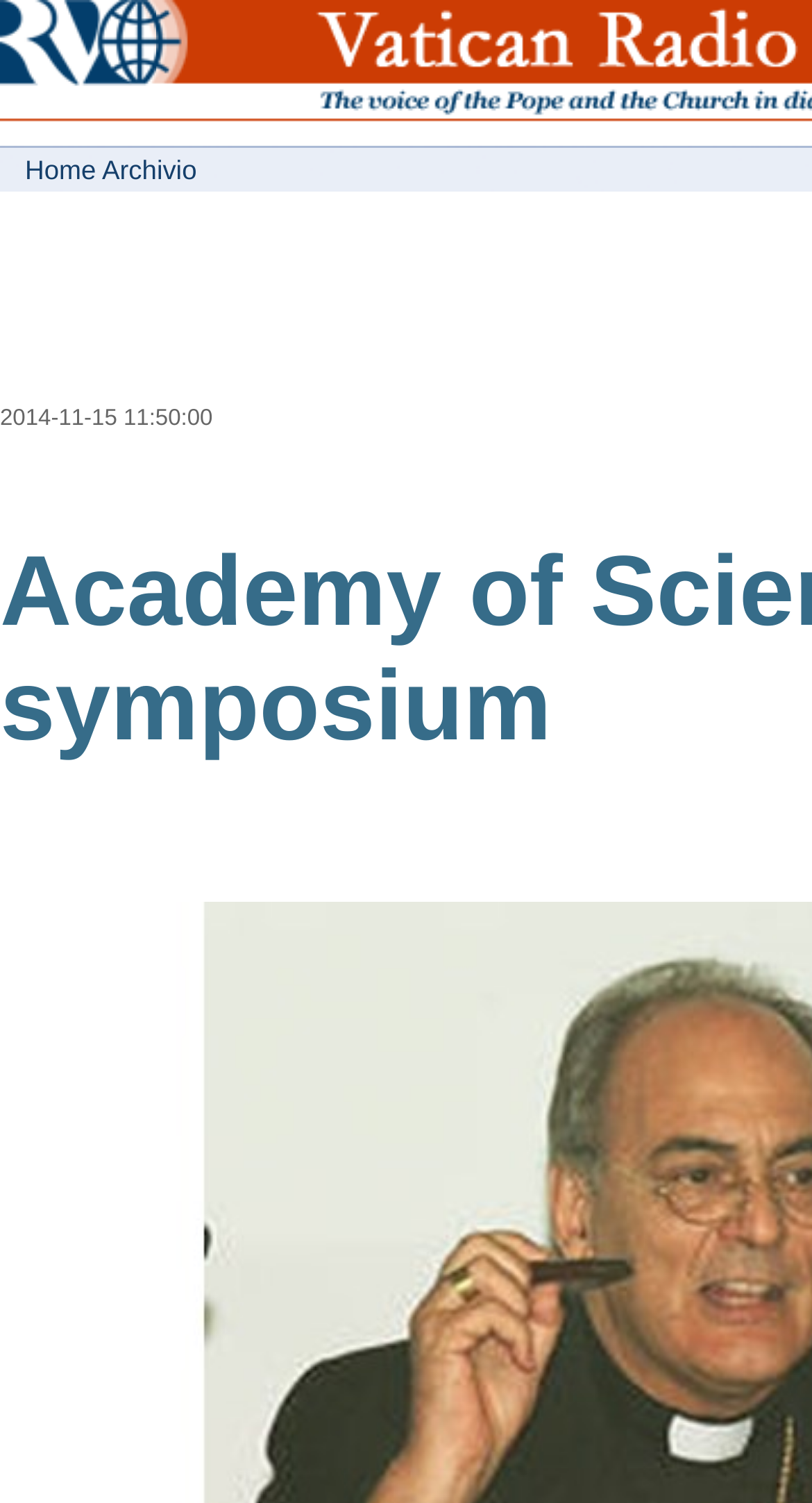Provide the bounding box coordinates for the UI element described in this sentence: "alt="Home" title="Home"". The coordinates should be four float values between 0 and 1, i.e., [left, top, right, bottom].

[0.0, 0.072, 0.192, 0.096]